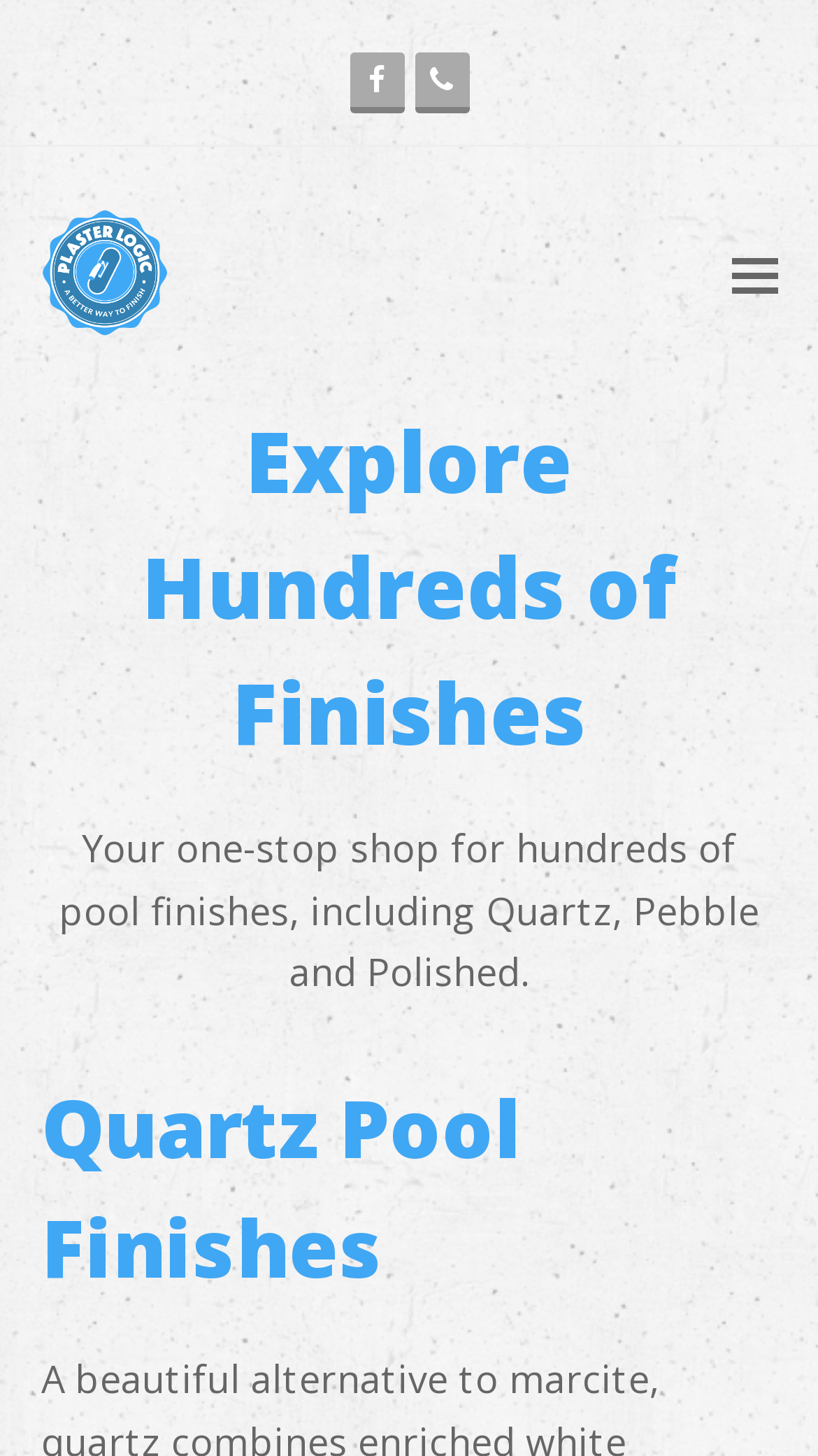From the details in the image, provide a thorough response to the question: What is the main category of pool finishes?

Based on the webpage, I can see that there is a heading 'Quartz Pool Finishes' which suggests that Quartz is one of the main categories of pool finishes. This is further supported by the presence of other finishes mentioned on the webpage, such as Pebble and Polished.